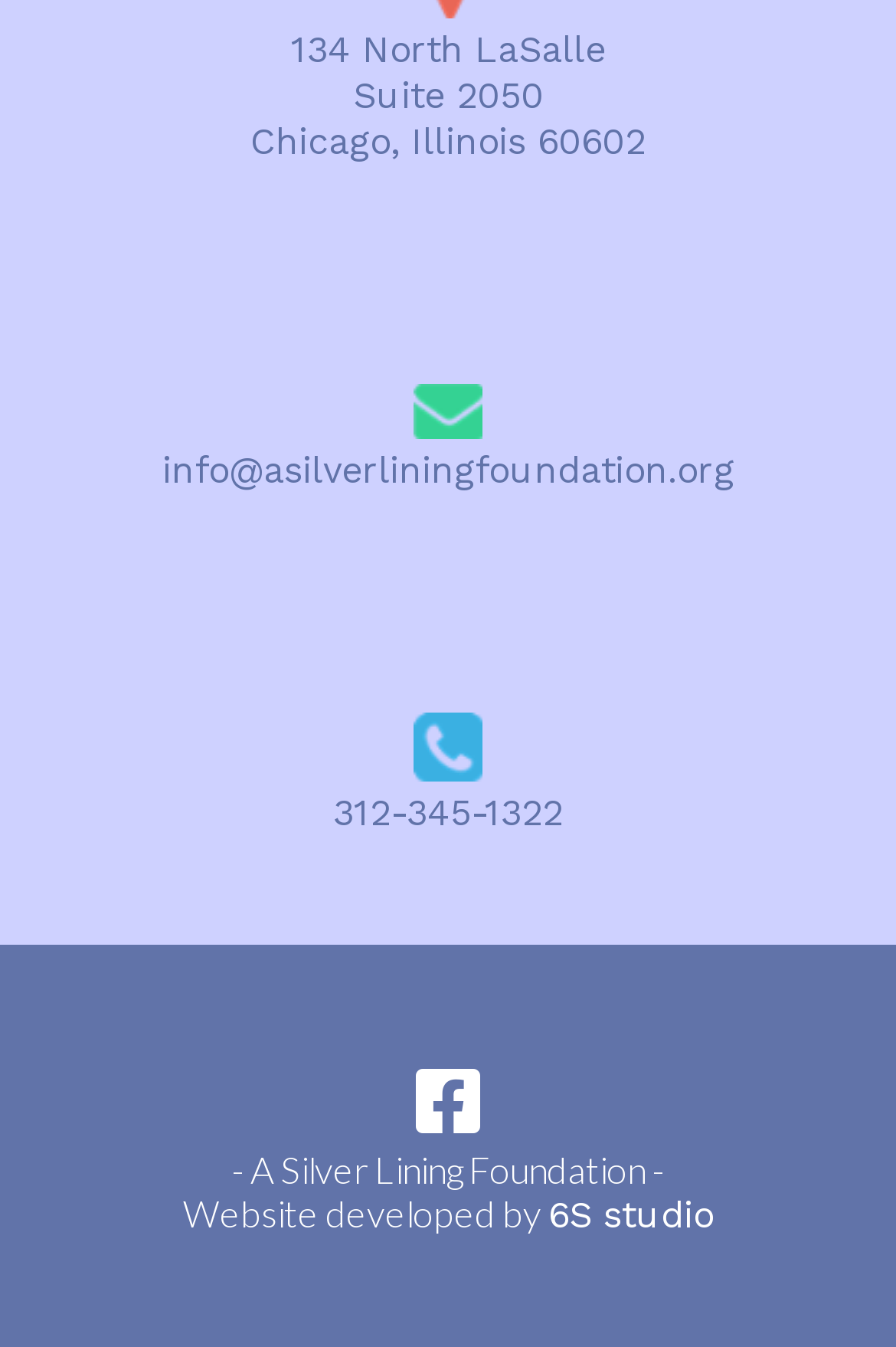Provide a single word or phrase to answer the given question: 
What is the address of A Silver Lining Foundation?

134 North LaSalle Suite 2050 Chicago, Illinois 60602